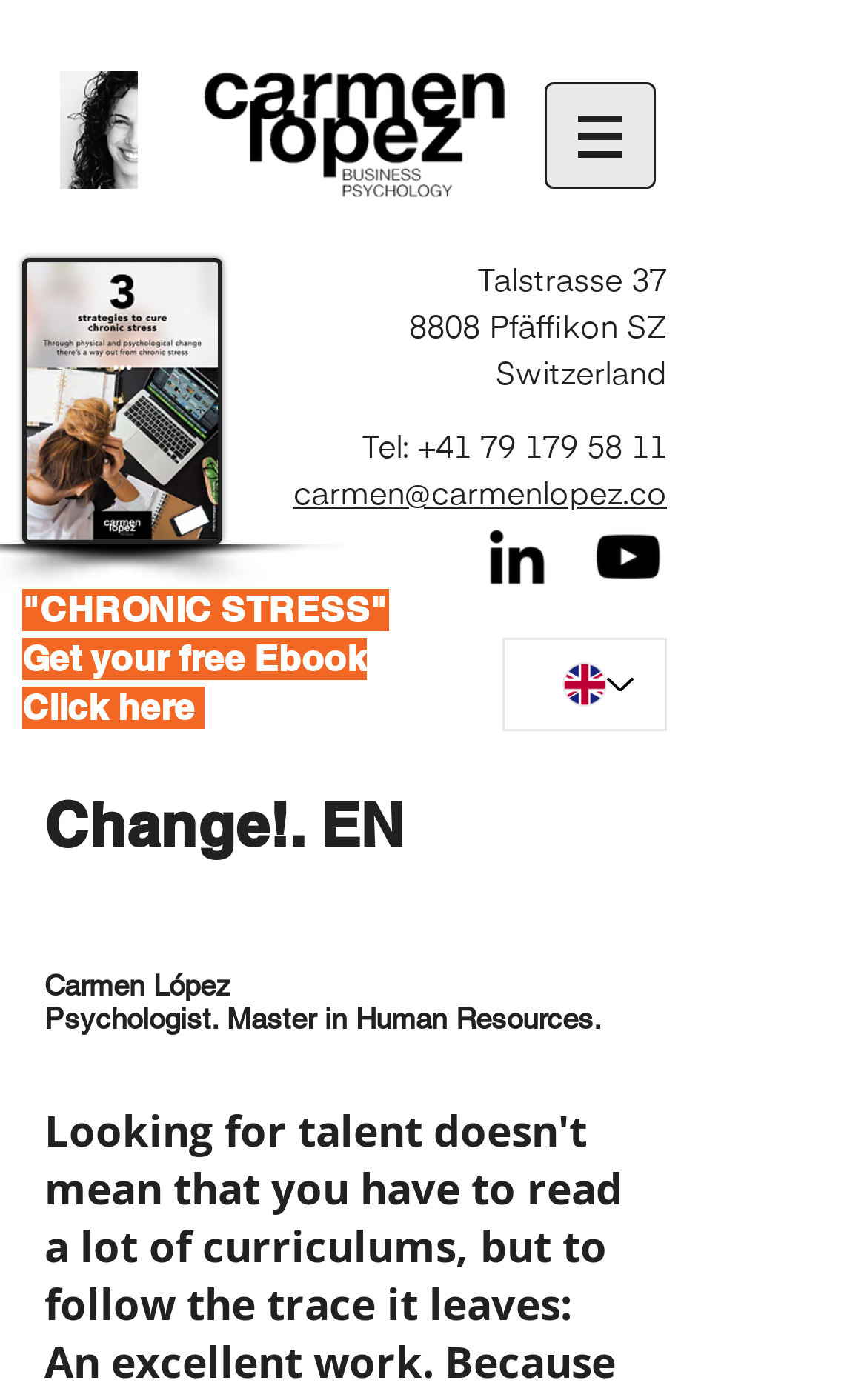What is the psychologist's profession?
Look at the image and respond with a single word or a short phrase.

Psychologist